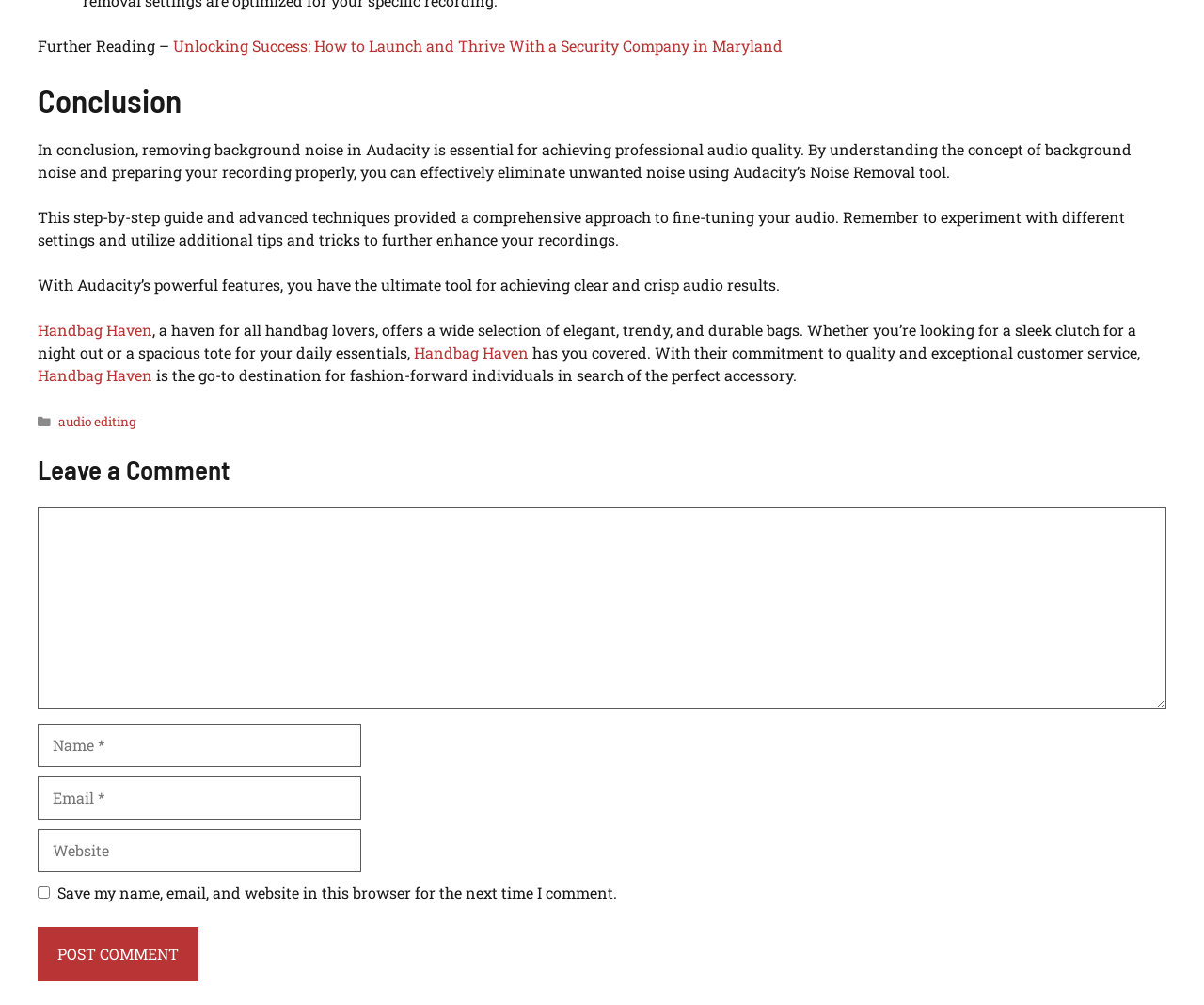Identify the bounding box coordinates of the element to click to follow this instruction: 'Click on the link to learn about launching a security company in Maryland'. Ensure the coordinates are four float values between 0 and 1, provided as [left, top, right, bottom].

[0.144, 0.035, 0.65, 0.055]